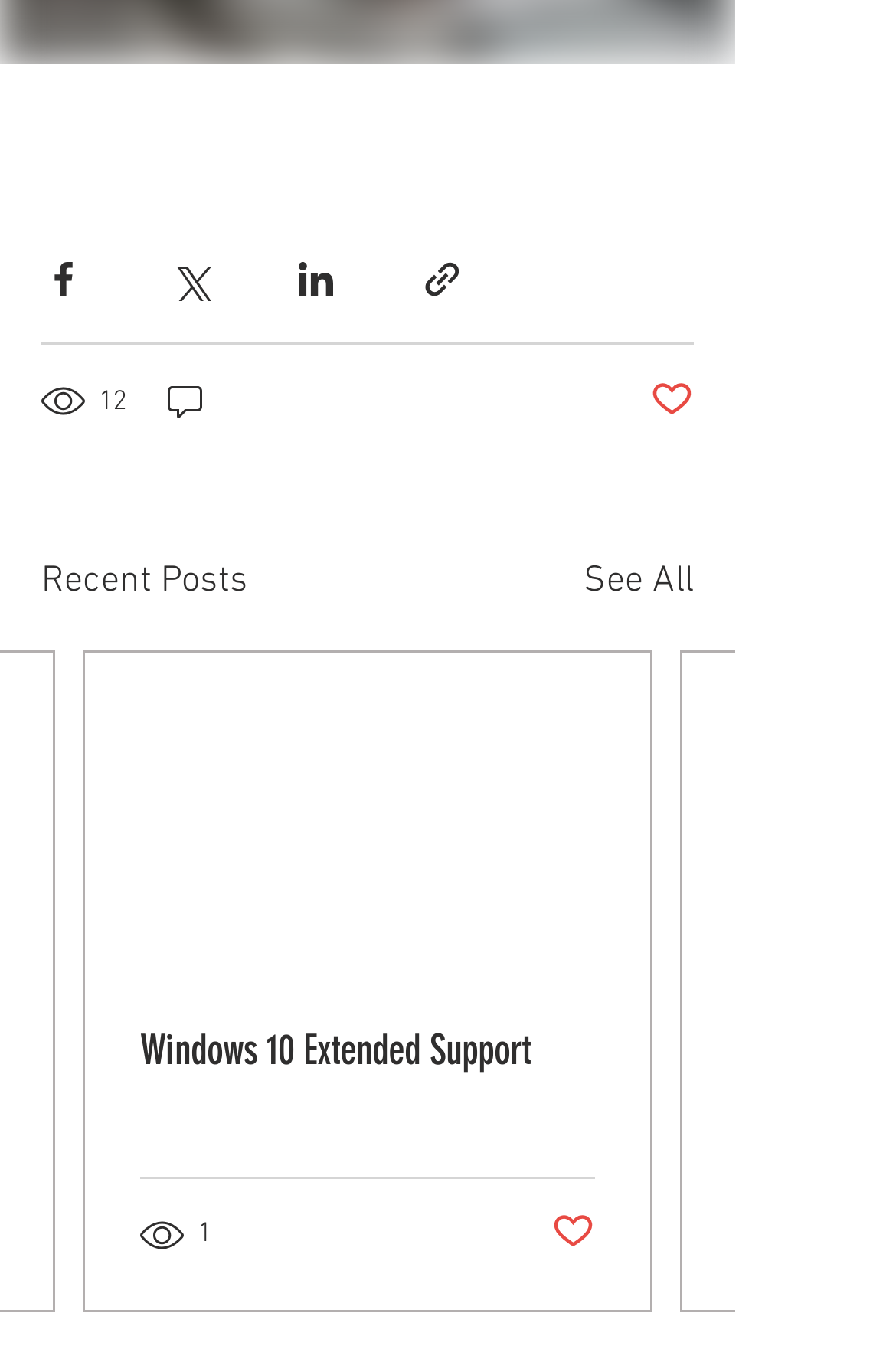Locate the bounding box coordinates of the segment that needs to be clicked to meet this instruction: "View recent posts".

[0.046, 0.411, 0.277, 0.452]